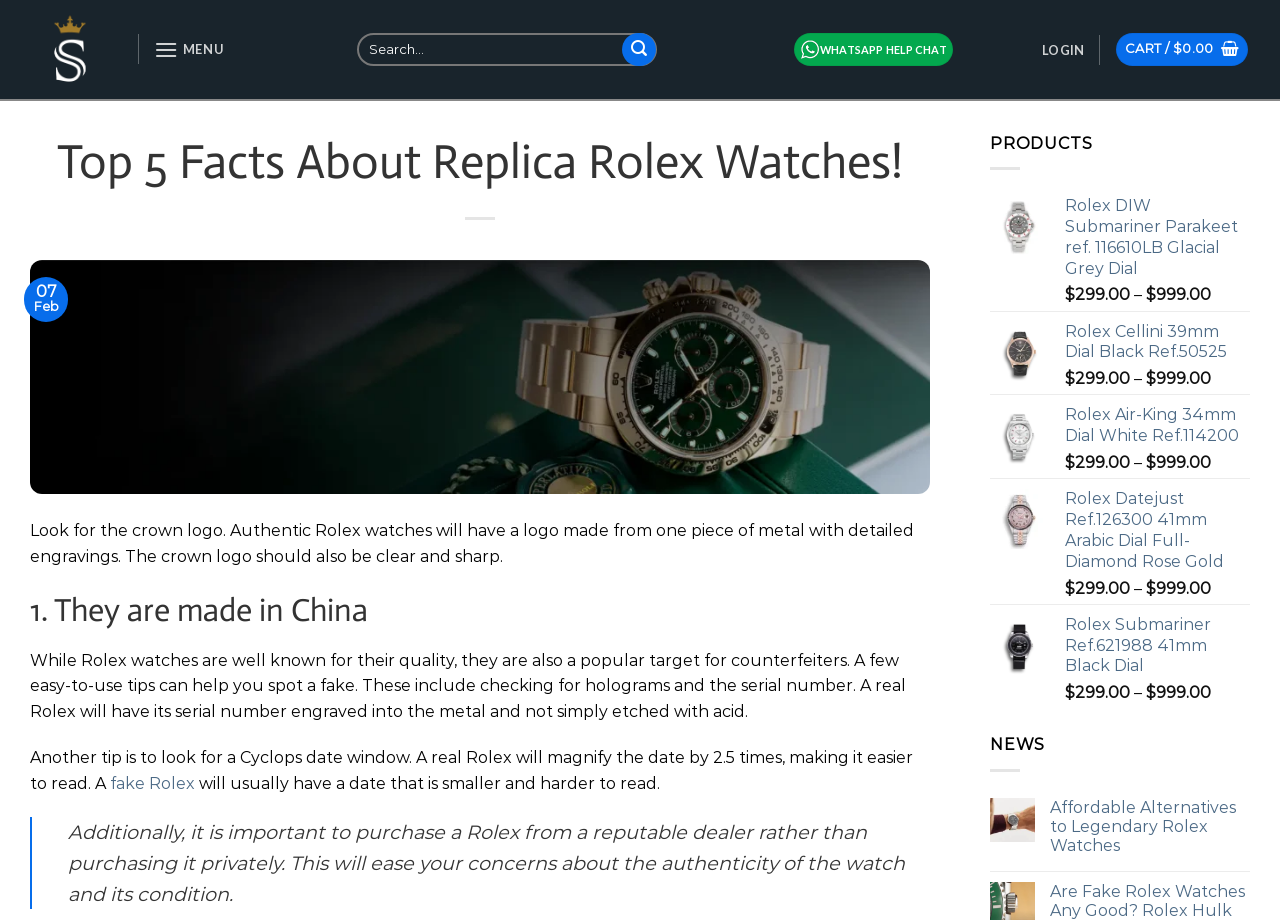Respond with a single word or phrase:
What is the category of the webpage section with 'Rolex DIW Submariner Parakeet ref. 116610LB Glacial Grey Dial'?

PRODUCTS